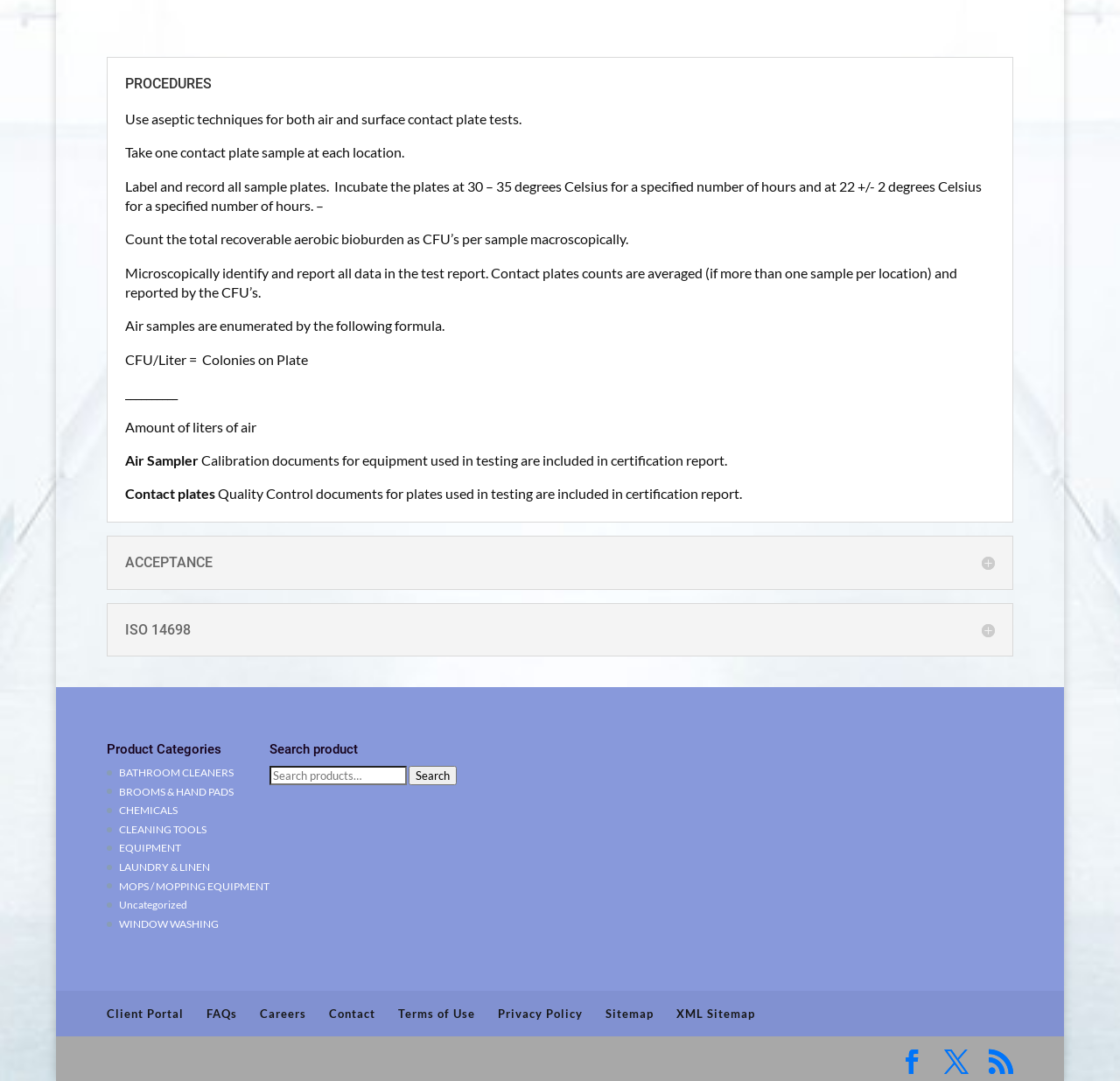Find the bounding box coordinates for the HTML element specified by: "LAUNDRY & LINEN".

[0.106, 0.796, 0.187, 0.808]